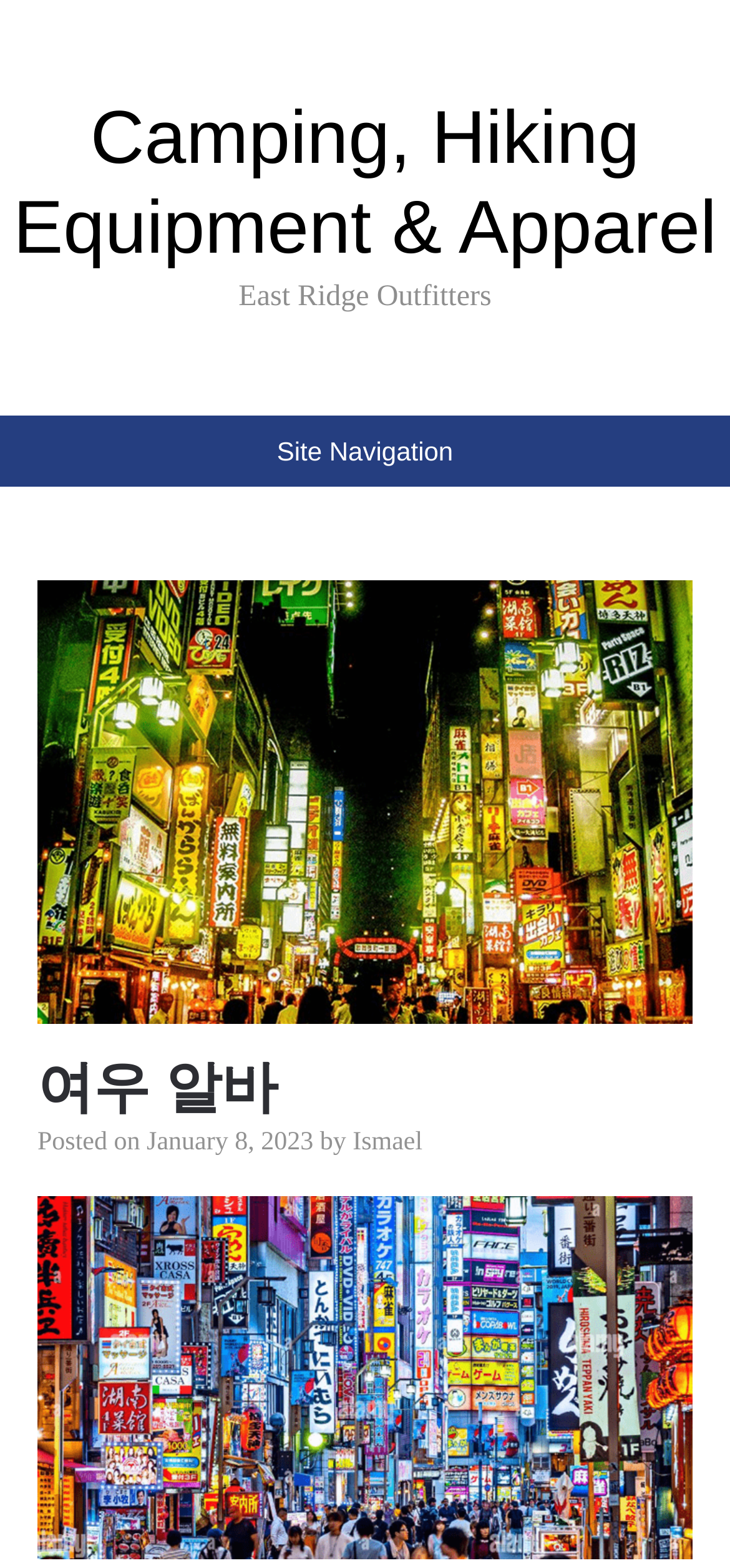What is the date of the latest article?
Answer the question with a thorough and detailed explanation.

I found the date of the latest article by looking at the link element 'January 8, 2023' which is located below the heading '여우 알바' and is associated with a time element, indicating that it is the date of the article.